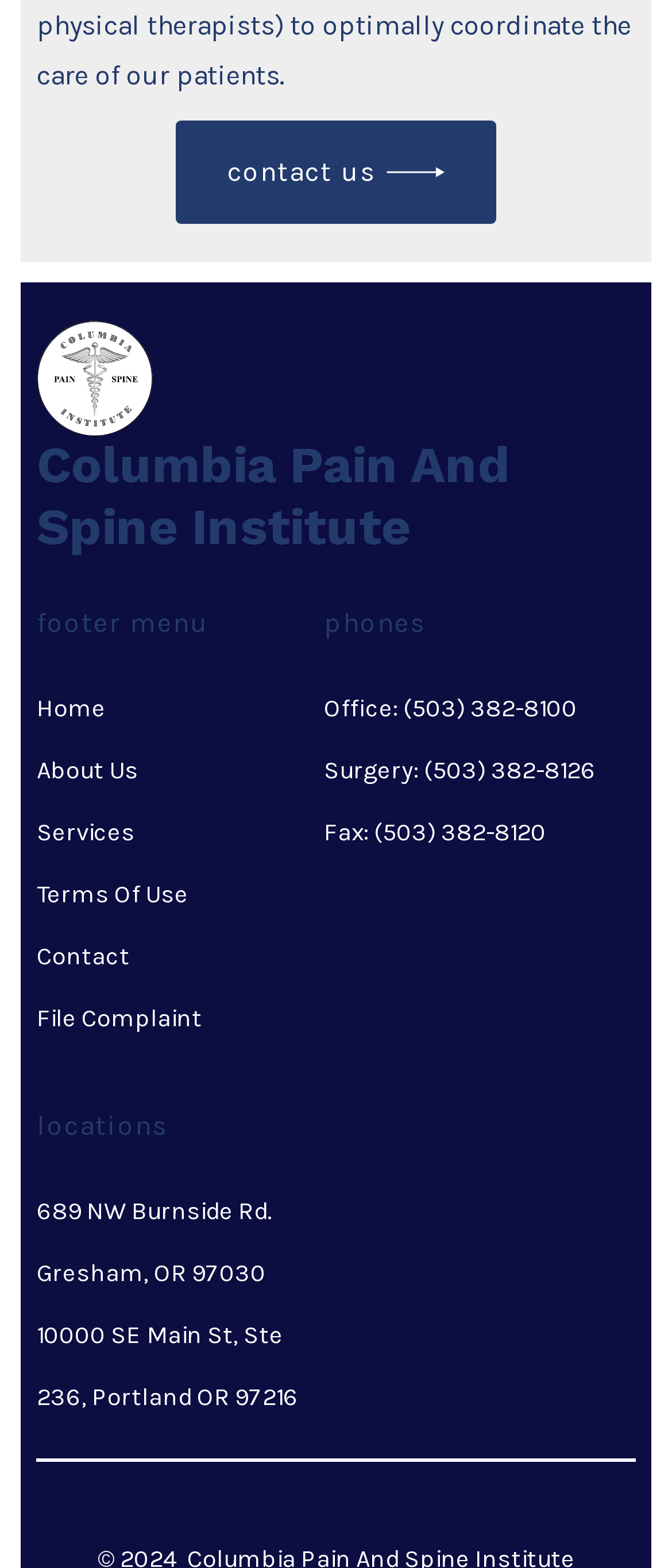Look at the image and write a detailed answer to the question: 
What is the address of the Gresham location?

The address of the Gresham location can be found in the link element with the text '689 NW Burnside Rd. Gresham, OR 97030' which is located in the tertiary footer menu.